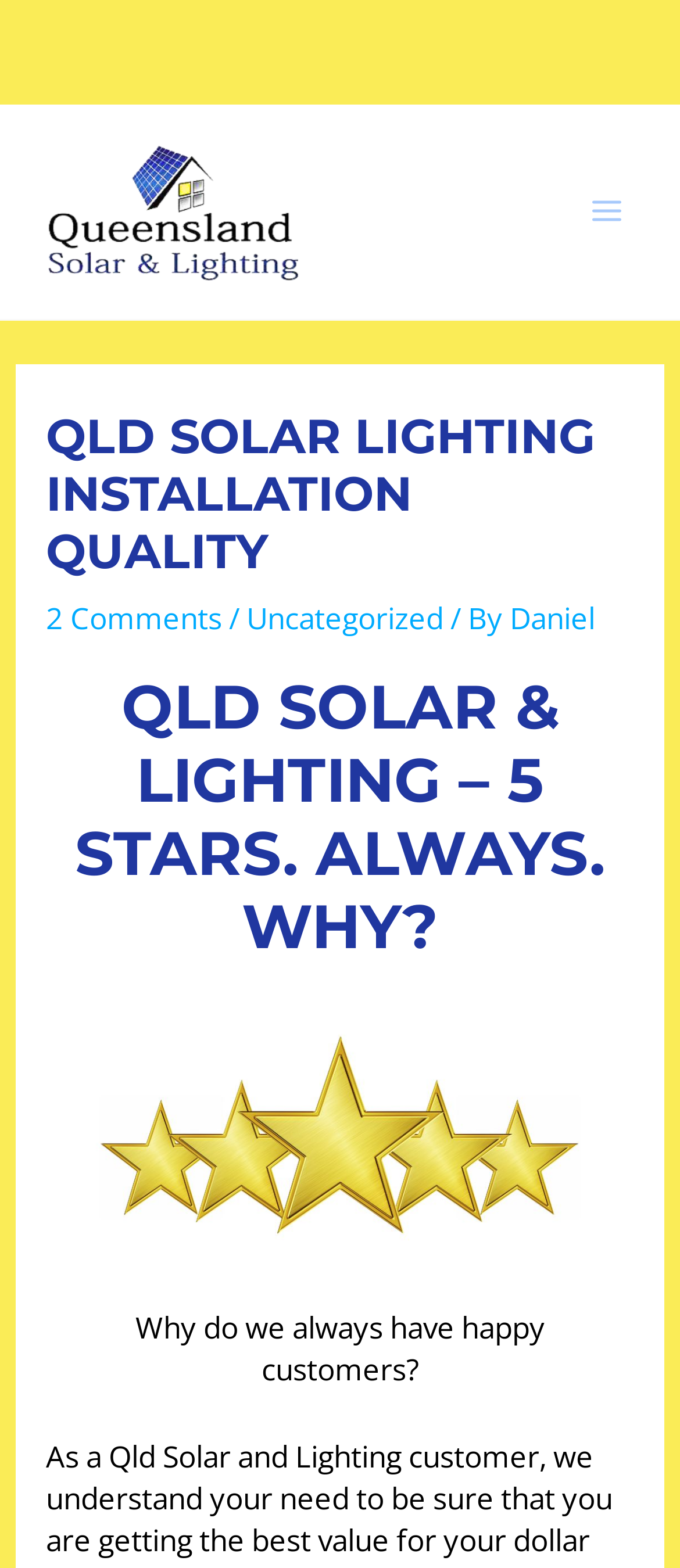How many comments are there on this post?
Provide an in-depth and detailed explanation in response to the question.

I found the number of comments by looking at the link that says '2 Comments' below the main heading. This indicates that there are 2 comments on this post.